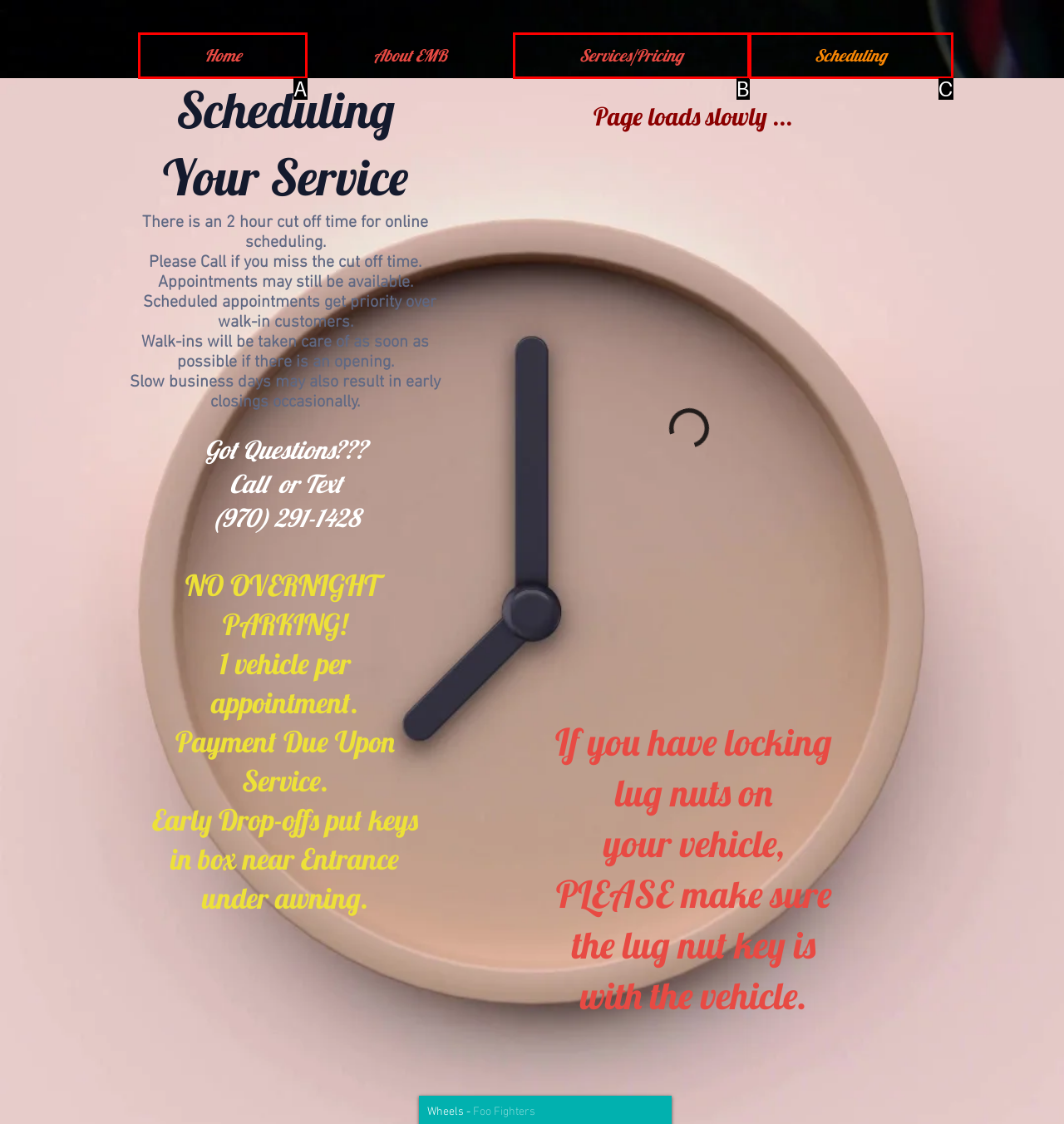Based on the provided element description: avian veterinarian, identify the best matching HTML element. Respond with the corresponding letter from the options shown.

None